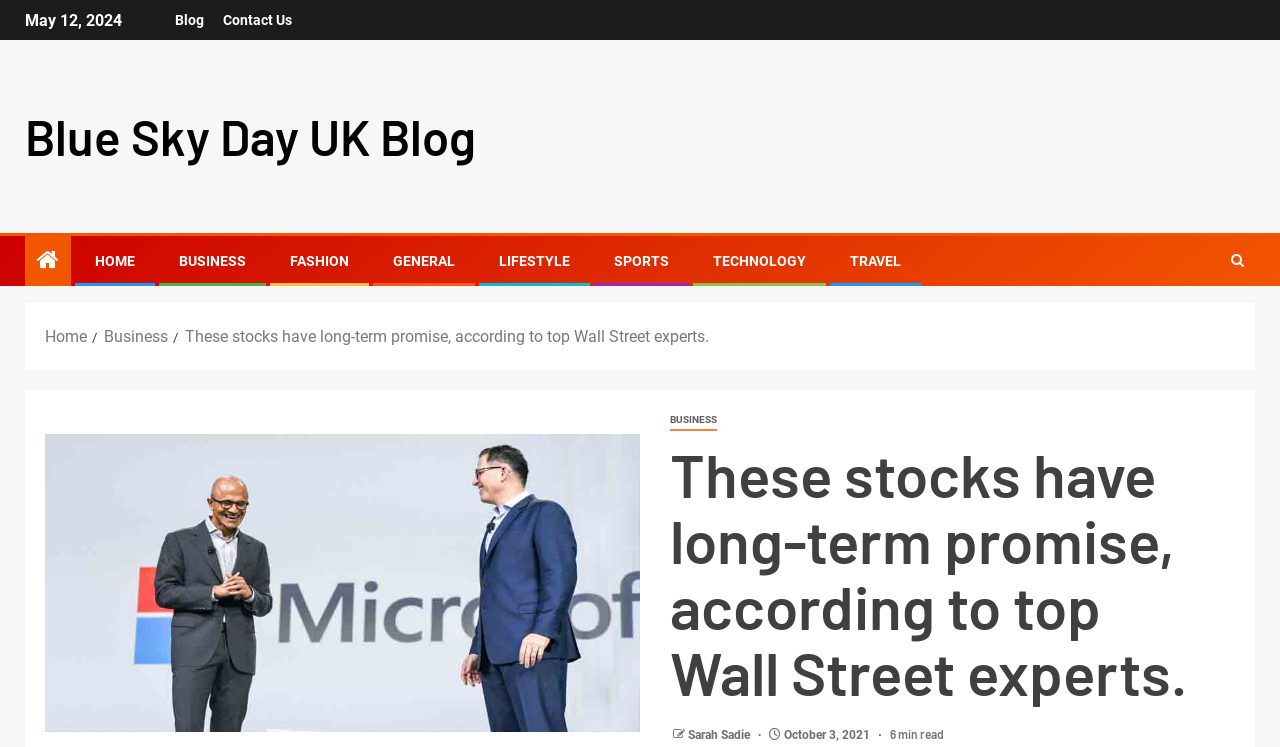Describe in detail what you see on the webpage.

This webpage appears to be a news article or blog post discussing stocks with long-term promise, according to top Wall Street experts. At the top, there is a title "These stocks have long-term promise, according to top Wall Street experts." and a date "May 12, 2024". Below the title, there are several links to other sections of the website, including "Blog", "Contact Us", and "Blue Sky Day UK Blog". 

To the right of these links, there is a navigation menu with links to different categories, such as "HOME", "BUSINESS", "FASHION", and others. Above this menu, there is a small icon represented by "\uf002". 

Further down, there is a breadcrumb navigation section with links to "Home", "Business", and the current article. Below this, there is a large image related to stocks, taking up about half of the page width. 

On the right side of the image, there is a heading with the same title as the page, followed by a link to the "BUSINESS" category. Below this, there is an author's name "Sarah Sadie" and a publication date "October 3, 2021". The article's reading time, "6 min read", is also displayed nearby.